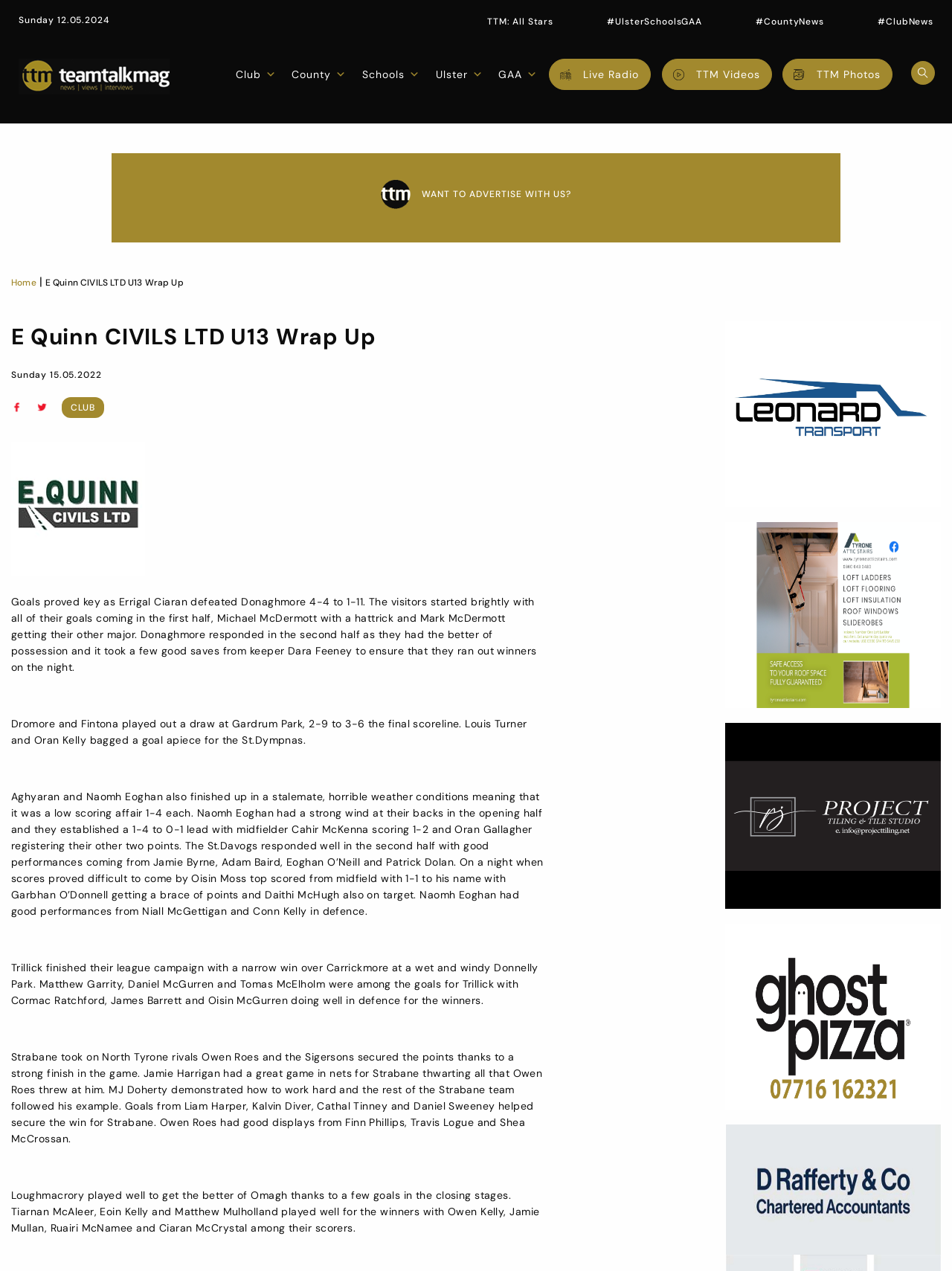Kindly determine the bounding box coordinates of the area that needs to be clicked to fulfill this instruction: "Visit the 'Club' page".

[0.243, 0.047, 0.29, 0.07]